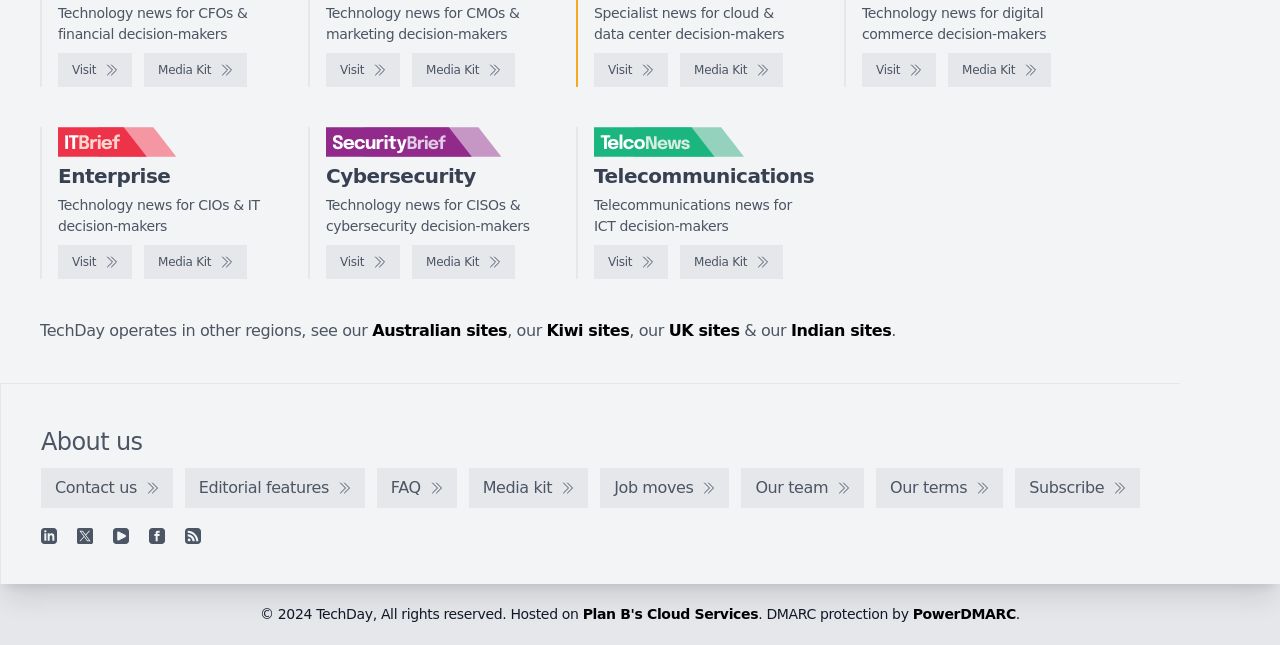Please locate the bounding box coordinates of the element that should be clicked to complete the given instruction: "View the Media Kit for CMOs".

[0.113, 0.082, 0.193, 0.135]